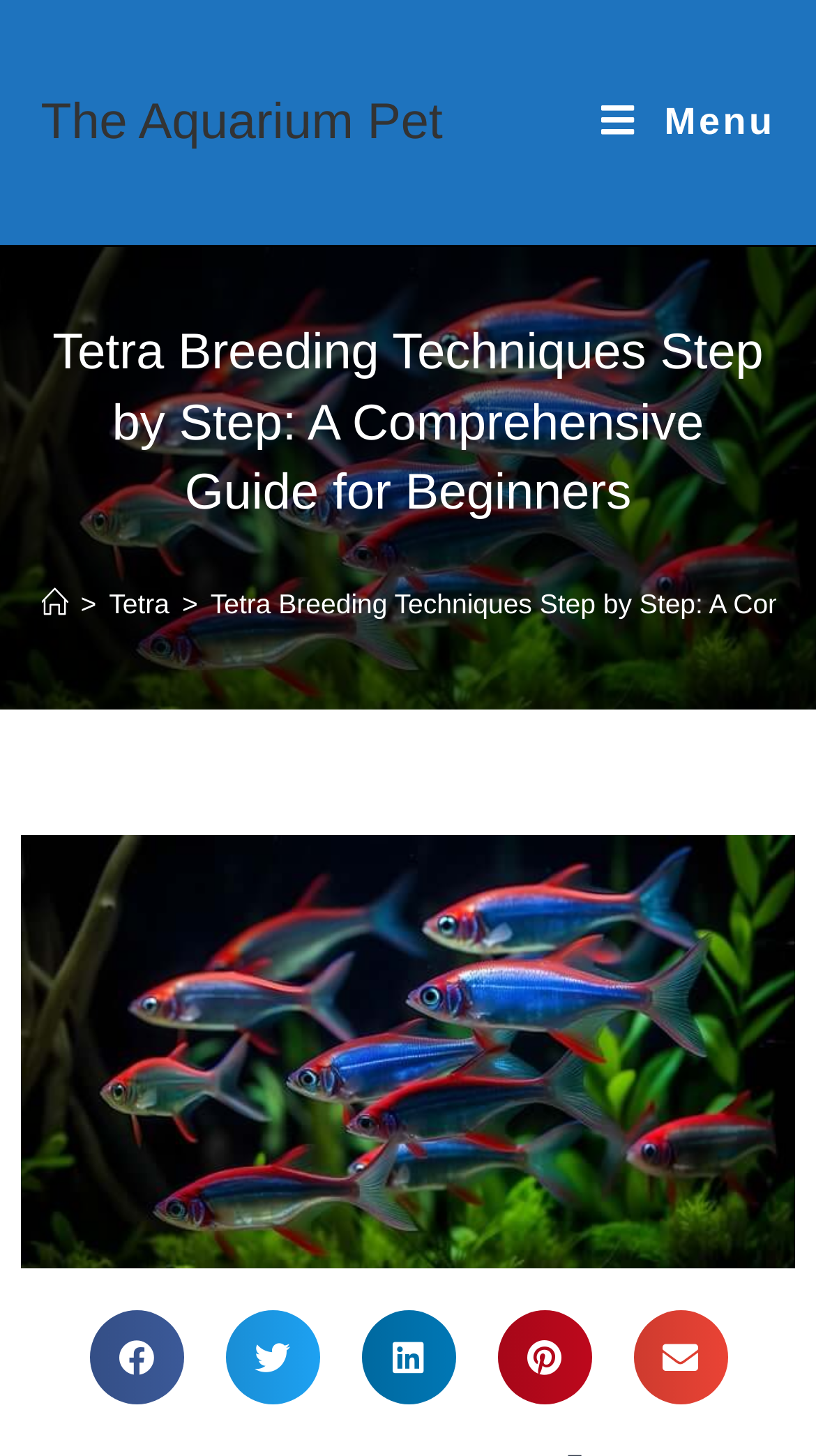Provide a short answer to the following question with just one word or phrase: What is above the breadcrumbs navigation?

Header